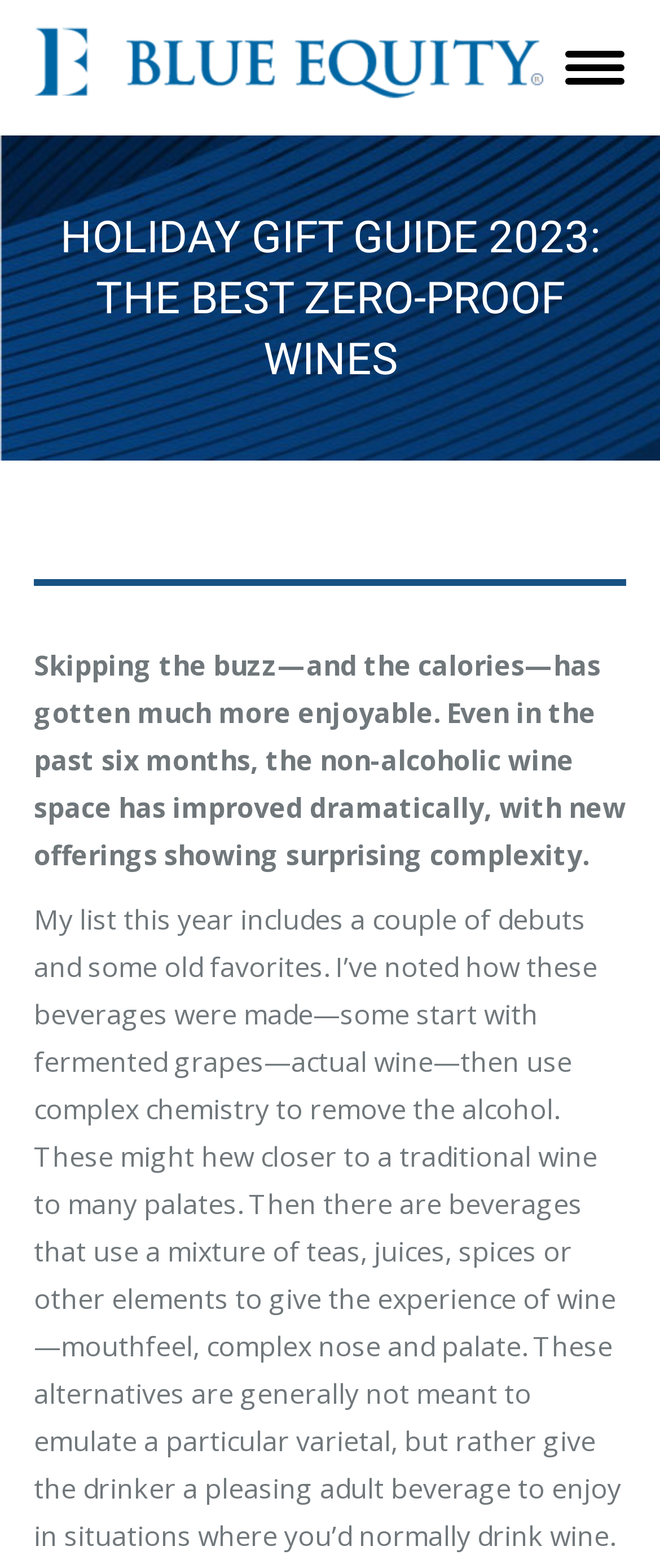Provide the bounding box coordinates of the UI element that matches the description: "alt="Blue Equity"".

[0.051, 0.006, 0.828, 0.08]